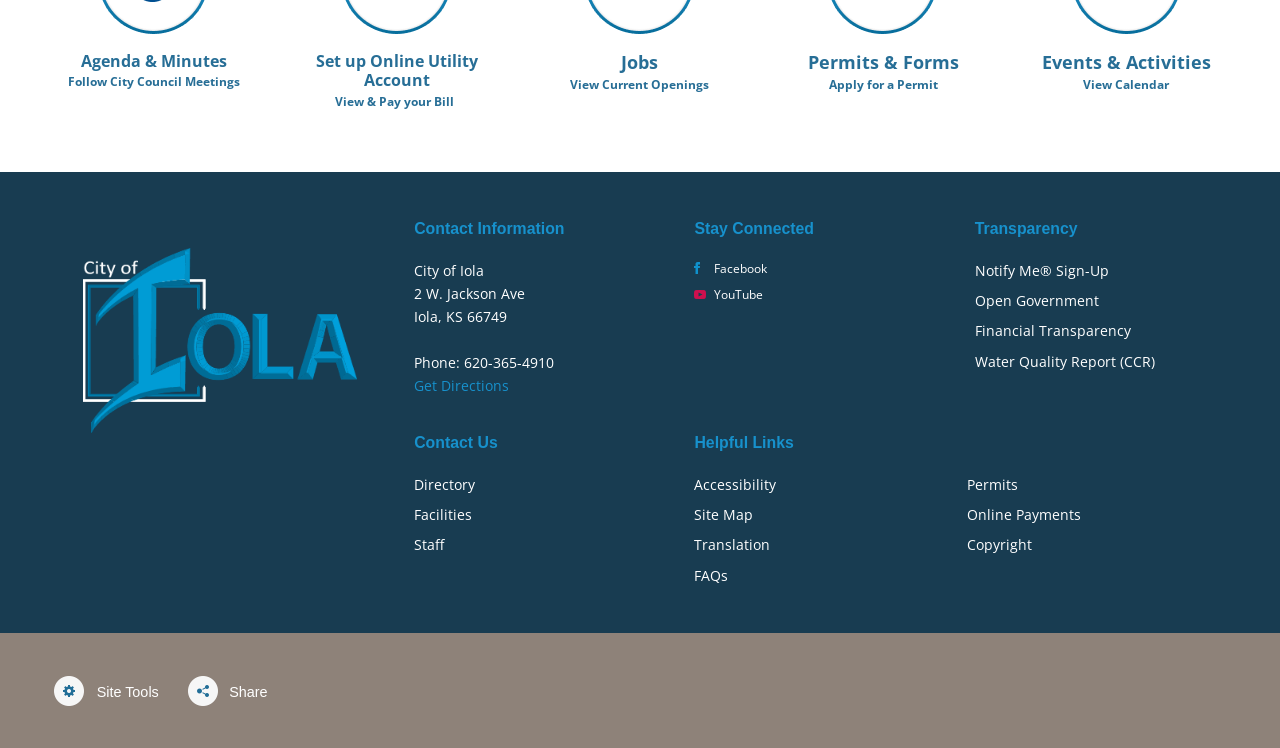Provide the bounding box coordinates of the UI element that matches the description: "Copyright".

[0.756, 0.716, 0.807, 0.741]